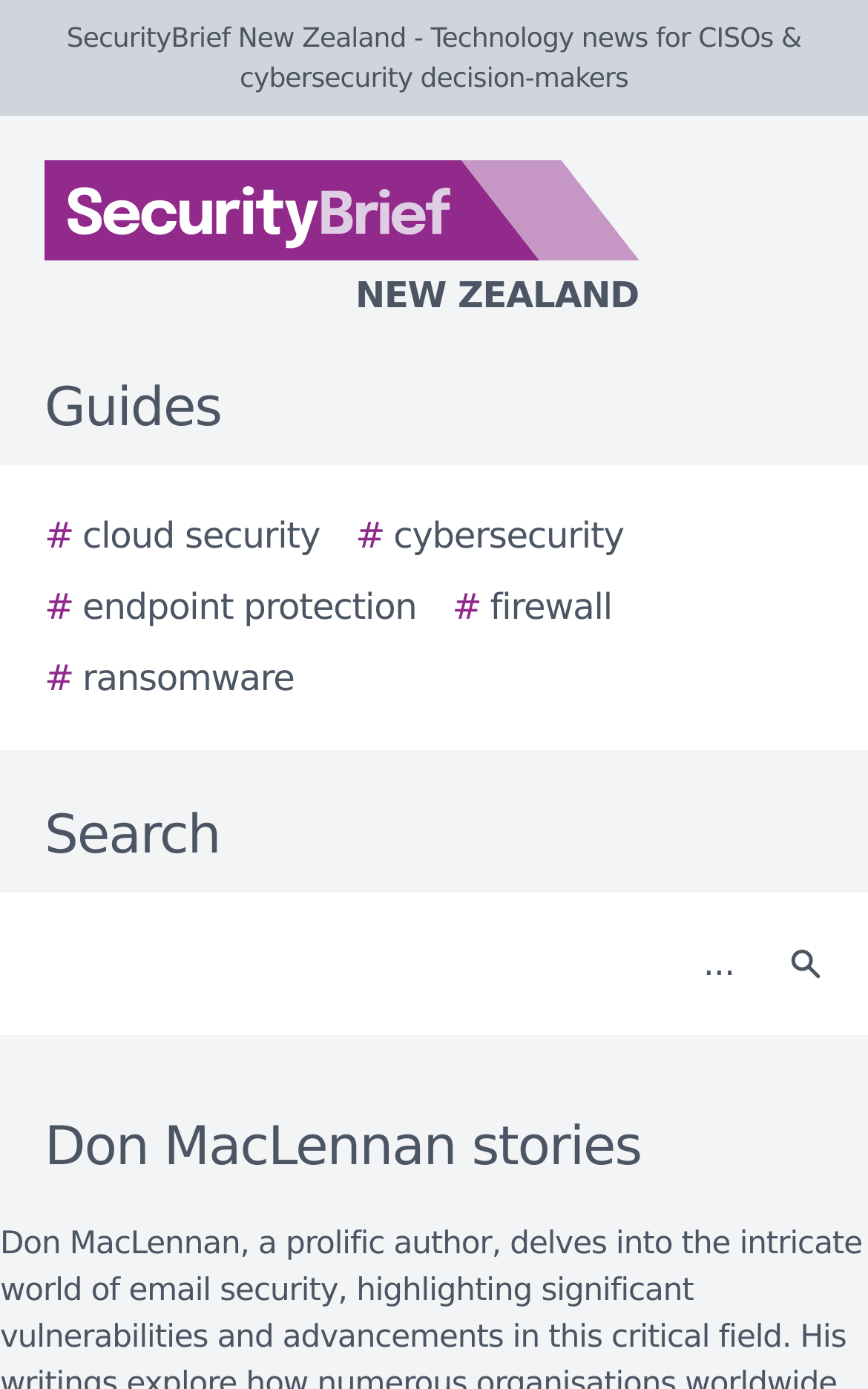Respond to the question with just a single word or phrase: 
What is the name of the website?

SecurityBrief New Zealand